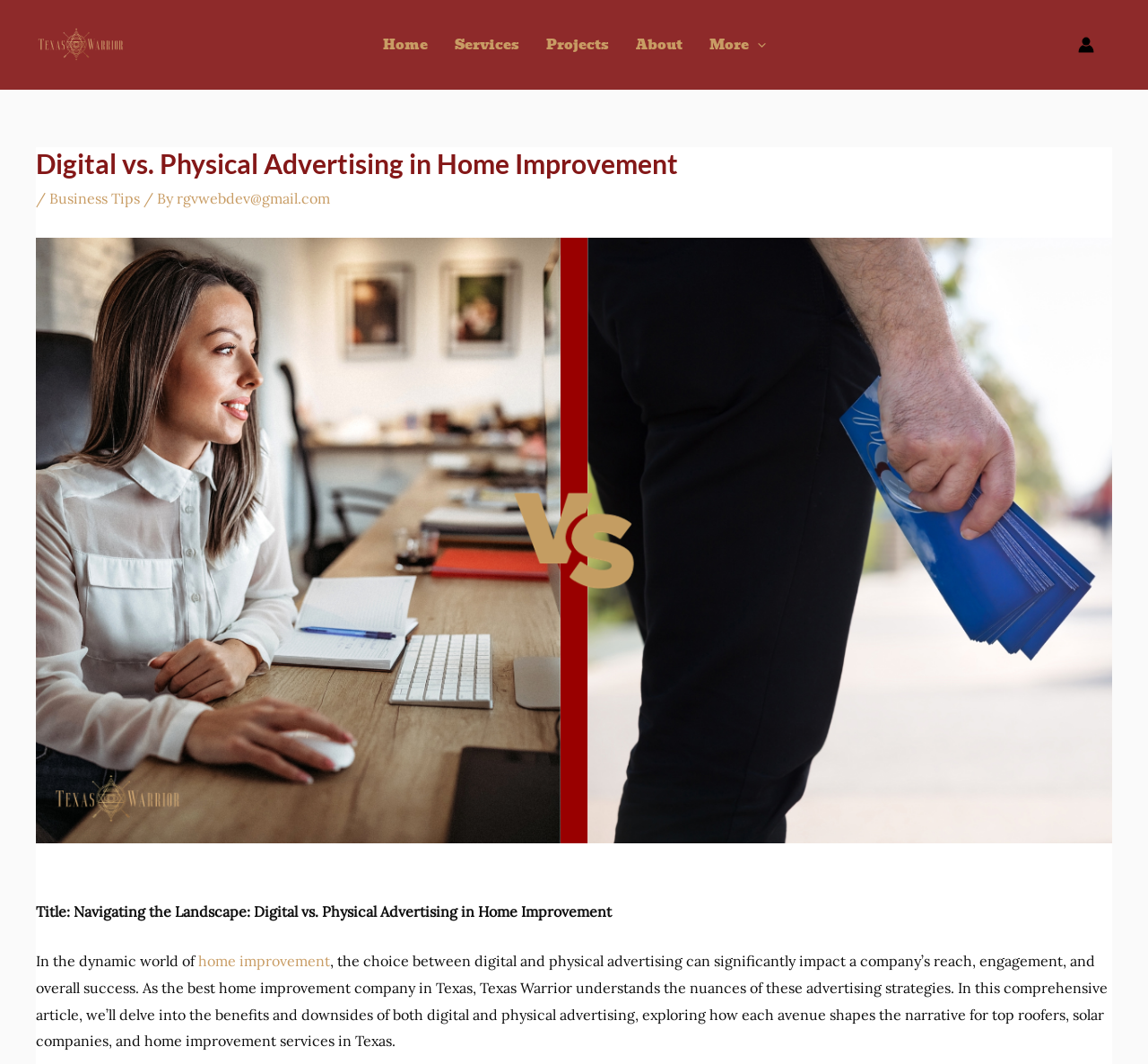Identify the bounding box coordinates of the region that should be clicked to execute the following instruction: "Access the Account icon link".

[0.939, 0.035, 0.953, 0.05]